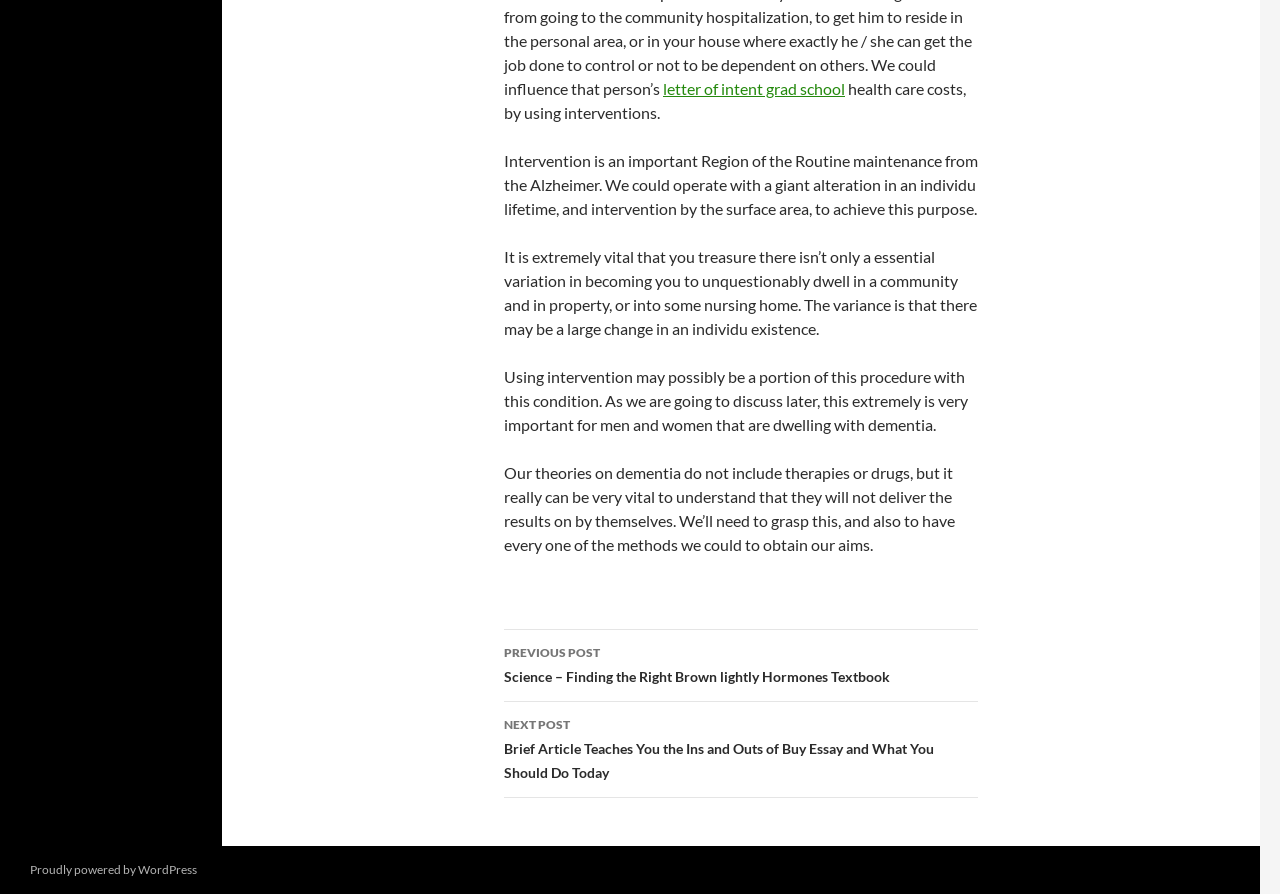What is the tone of the webpage? Observe the screenshot and provide a one-word or short phrase answer.

Informative